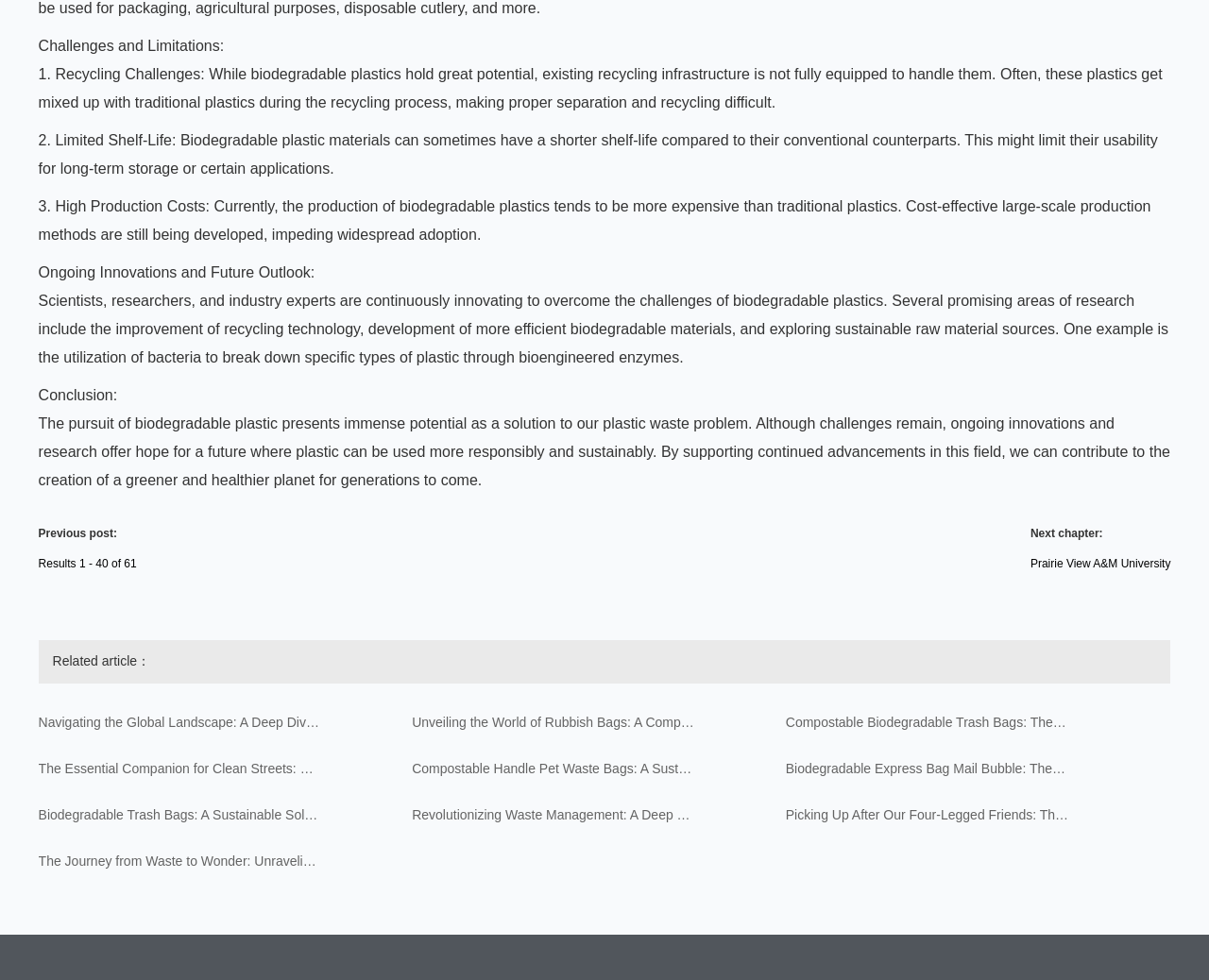Respond to the following question with a brief word or phrase:
What is the purpose of the links at the bottom of the webpage?

To provide related articles